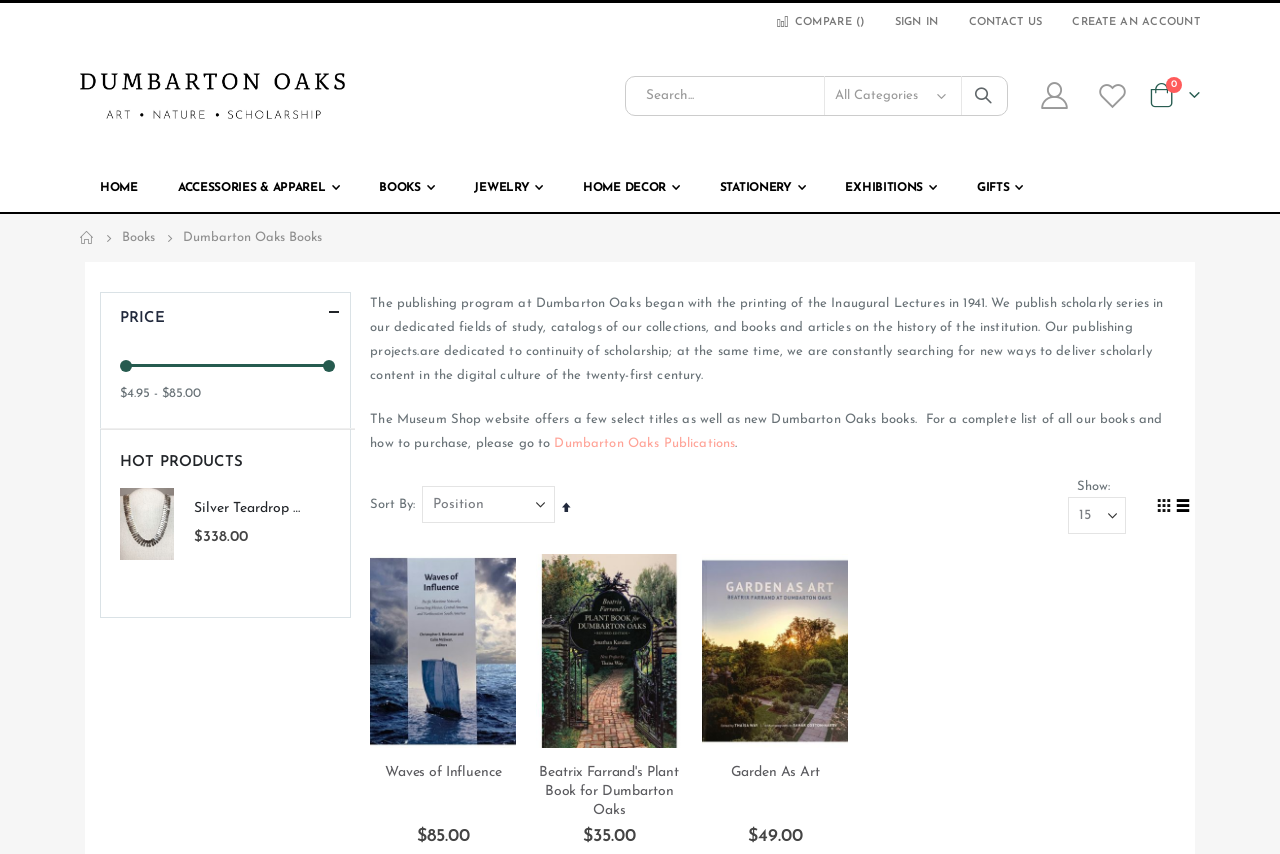Give a one-word or short phrase answer to this question: 
What is the price of the 'Garden As Art' book?

$49.00